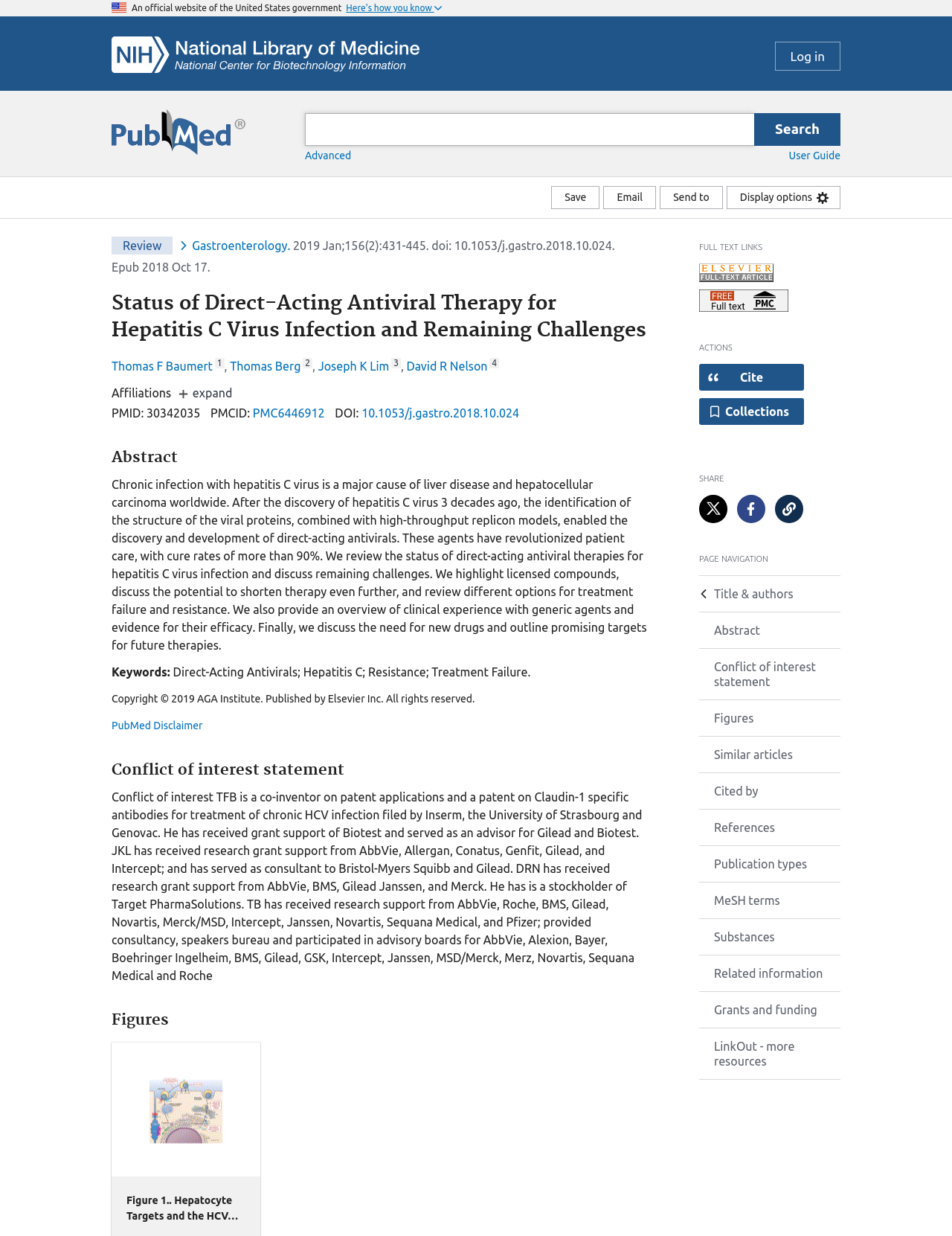What is the publication date of the article?
Please analyze the image and answer the question with as much detail as possible.

I found the publication date of the article by looking at the static text element with the text '2019 Jan;156(2):431-445.' which is located near the top of the webpage.